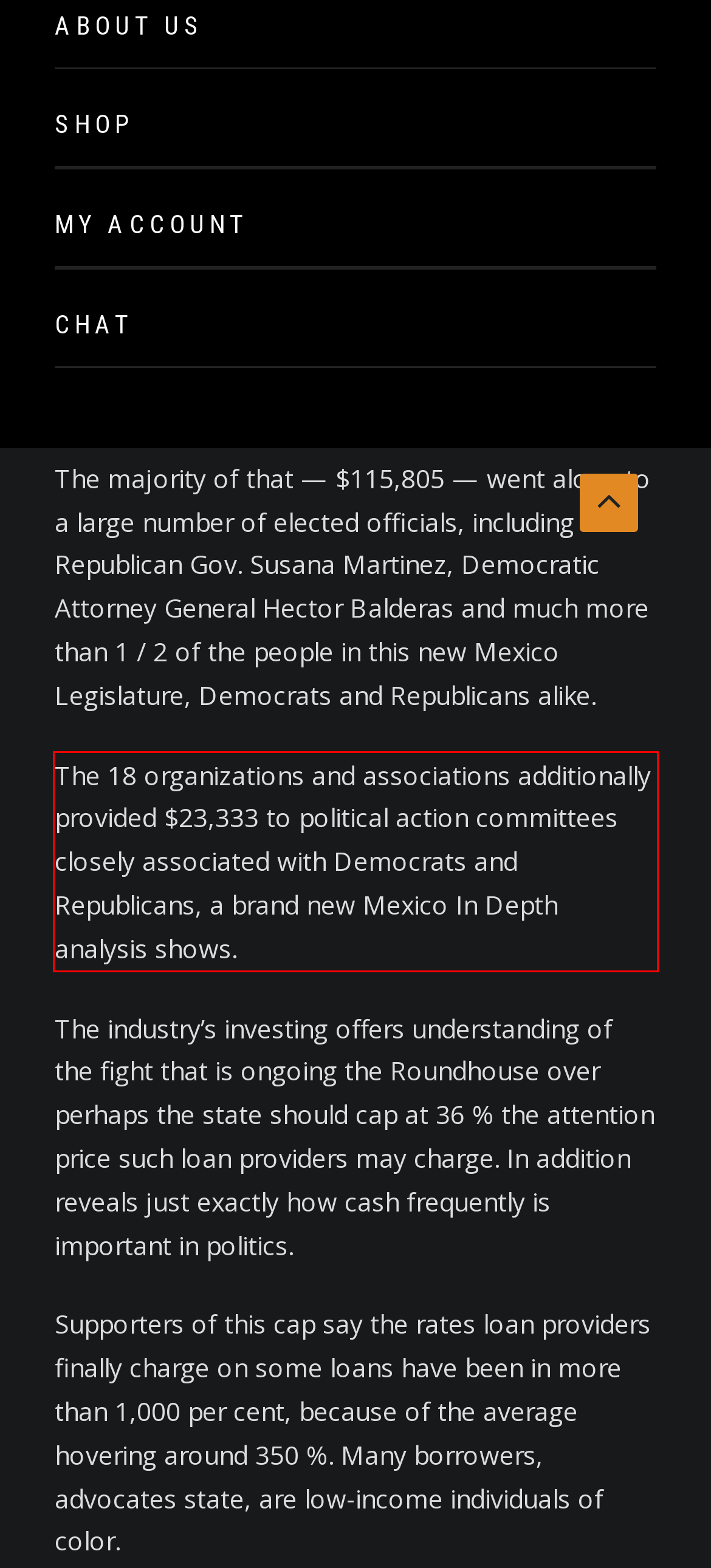From the screenshot of the webpage, locate the red bounding box and extract the text contained within that area.

The 18 organizations and associations additionally provided $23,333 to political action committees closely associated with Democrats and Republicans, a brand new Mexico In Depth analysis shows.